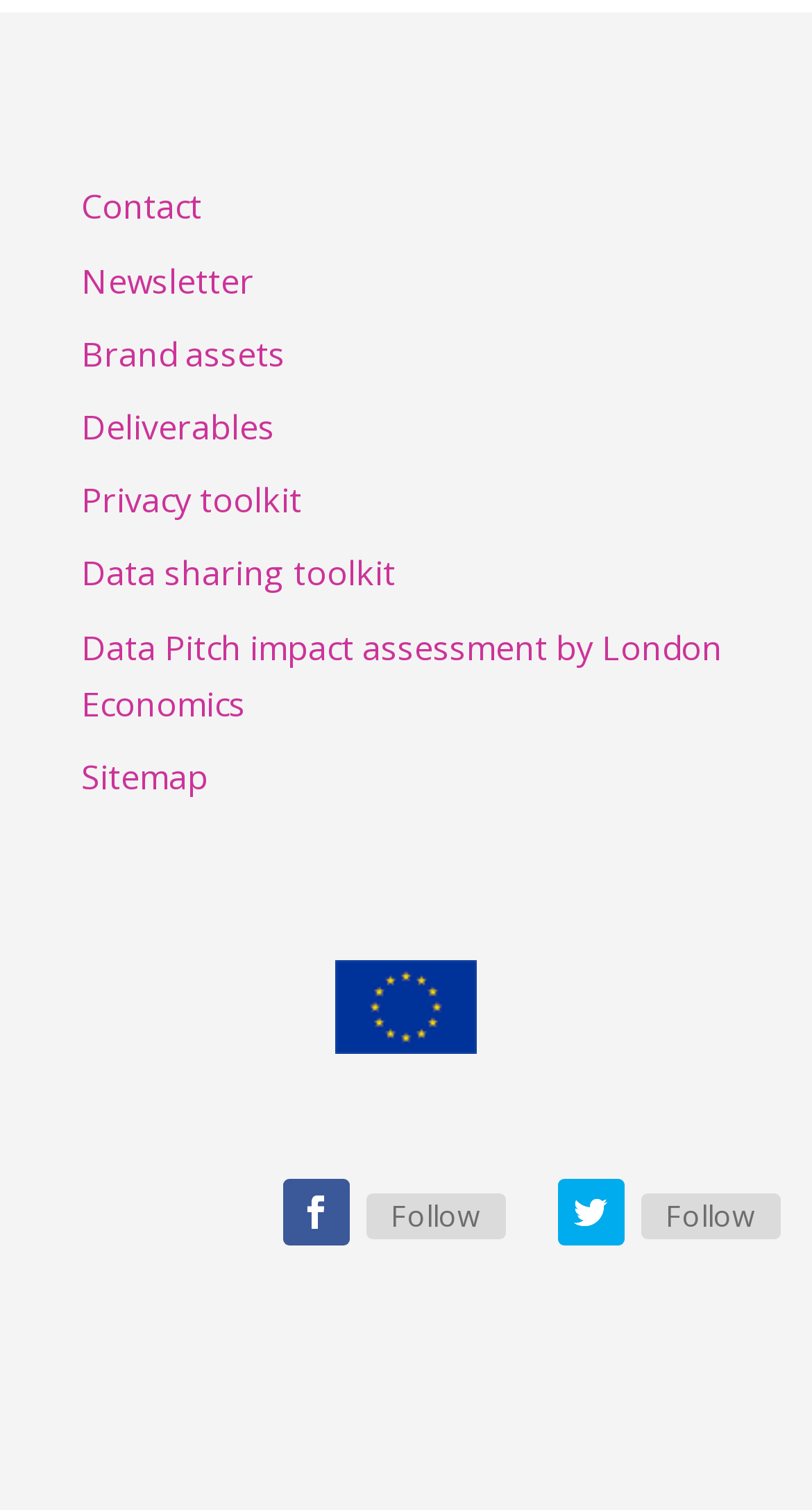Answer the question briefly using a single word or phrase: 
How many social media links are there?

2